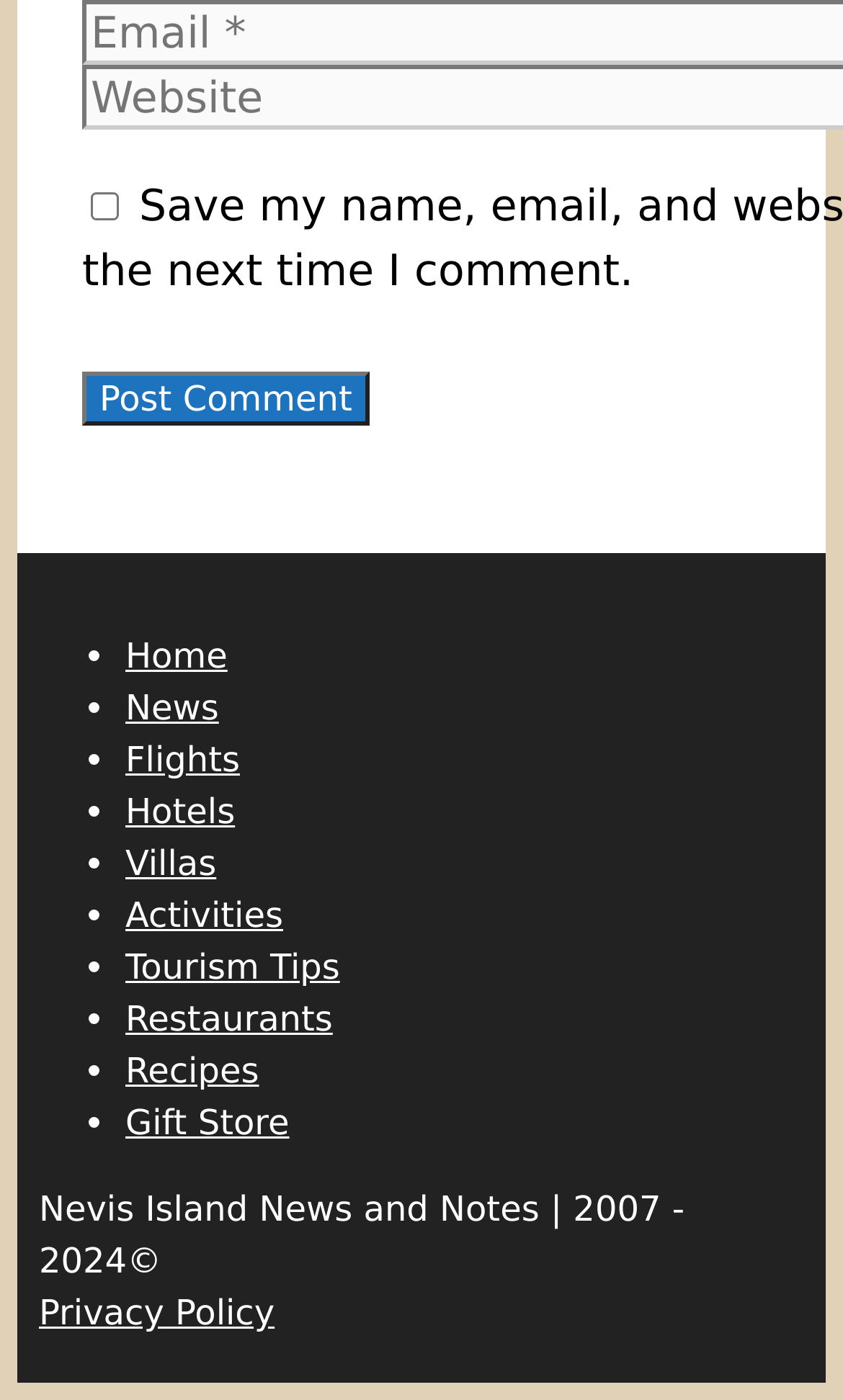Identify the bounding box of the HTML element described here: "Privacy Policy". Provide the coordinates as four float numbers between 0 and 1: [left, top, right, bottom].

[0.046, 0.923, 0.326, 0.952]